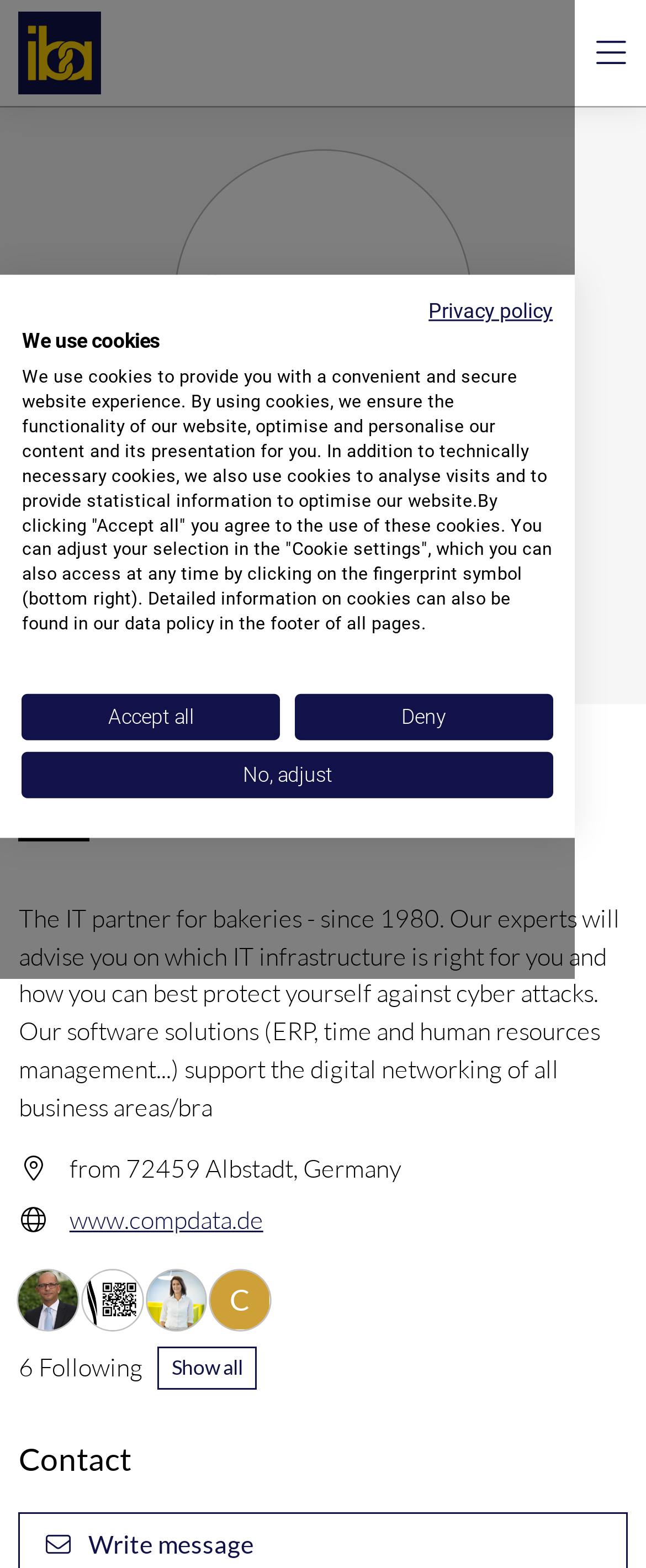Please reply with a single word or brief phrase to the question: 
What is the symbol to access cookie settings?

Fingerprint